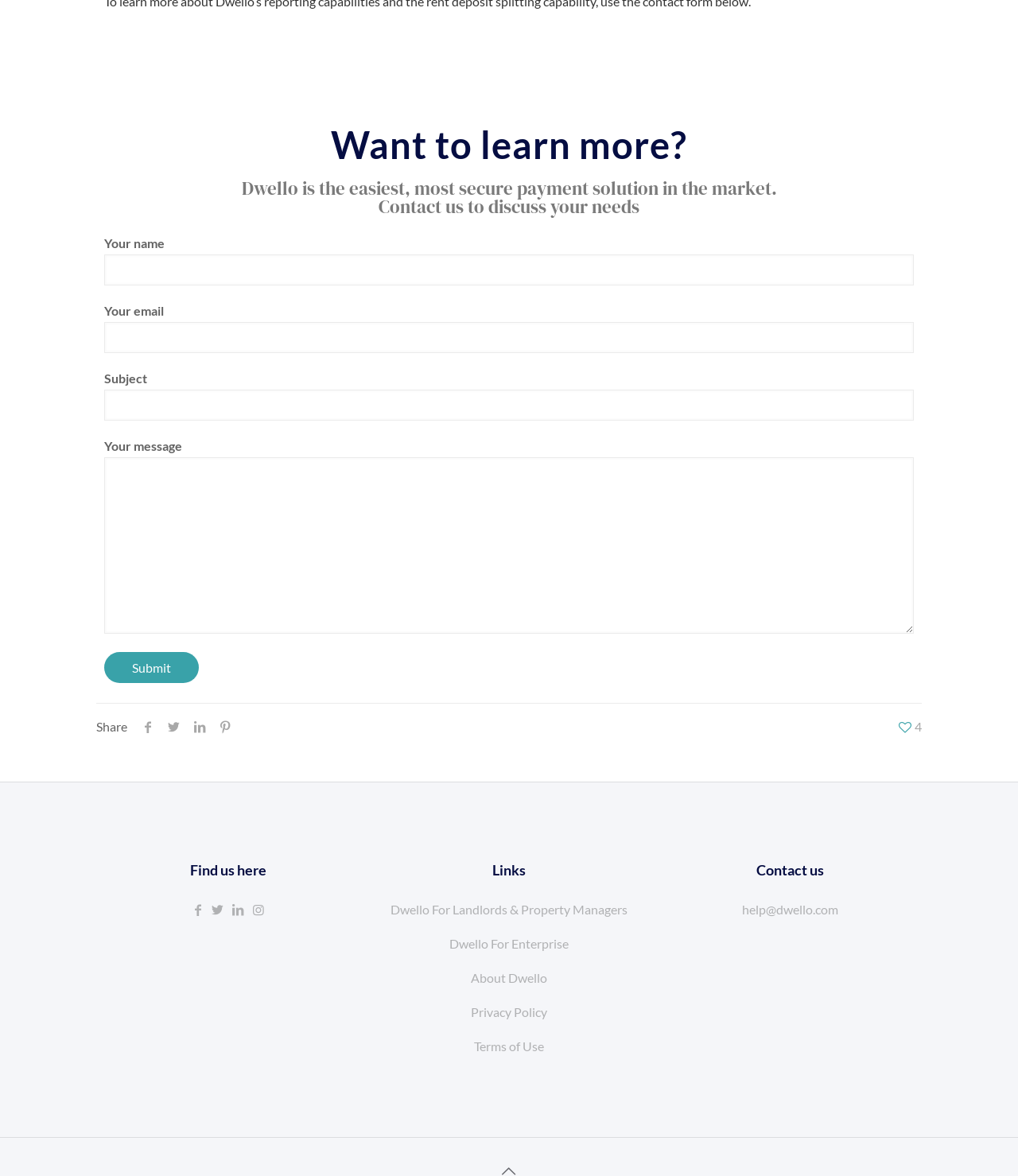Can you find the bounding box coordinates for the element that needs to be clicked to execute this instruction: "Fill in your name"? The coordinates should be given as four float numbers between 0 and 1, i.e., [left, top, right, bottom].

[0.102, 0.216, 0.898, 0.242]